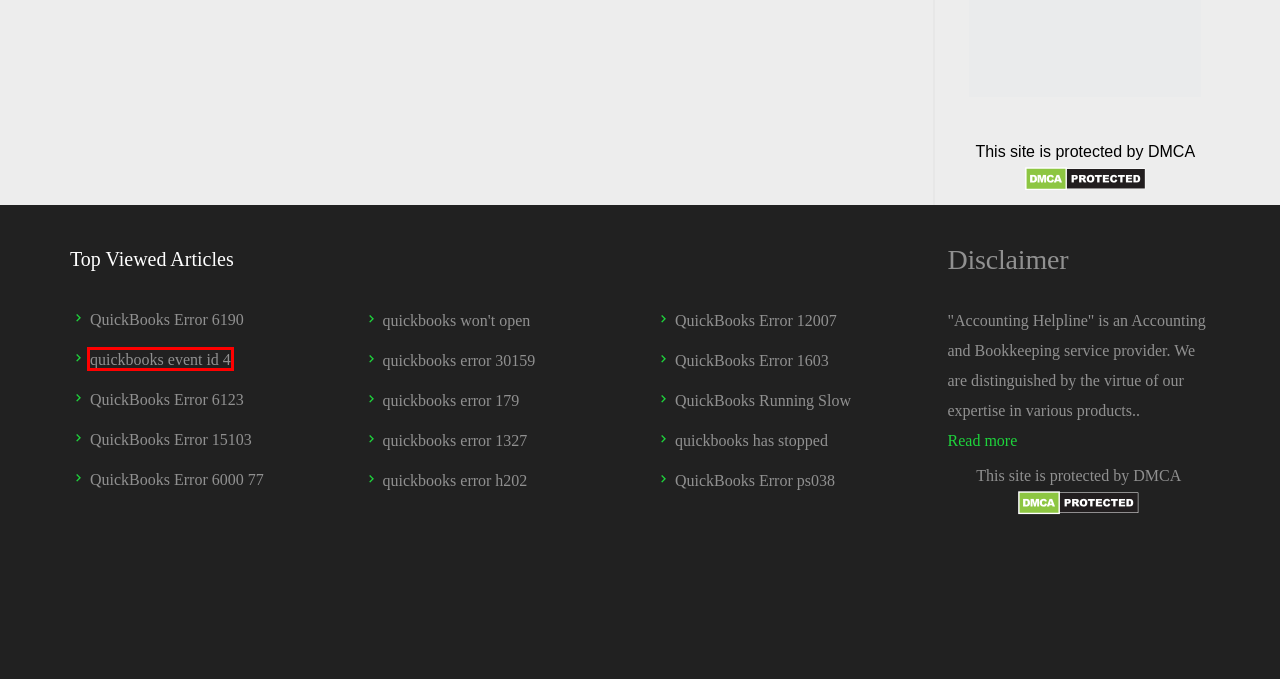You are given a screenshot of a webpage within which there is a red rectangle bounding box. Please choose the best webpage description that matches the new webpage after clicking the selected element in the bounding box. Here are the options:
A. QuickBooks Won’t Open? Expert Troubleshooting Tips to Fix
B. QuickBooks Has Stopped Working [Not Responding After Login]
C. How to Fix QuickBooks Error 6000 77 With Update Methods
D. QuickBooks Error H202 in Multi-User & Solutions to Fix it
E. QuickBooks Event ID 4 Error: Recommended Solutions By Experts
F. Learn to Rectify QuickBooks Error 1327: Invalid Drive Letter
G. How to End QuickBooks Error 15103 Completely?
H. Getting QuickBooks Error 12007? Try These Pro Tricks

E